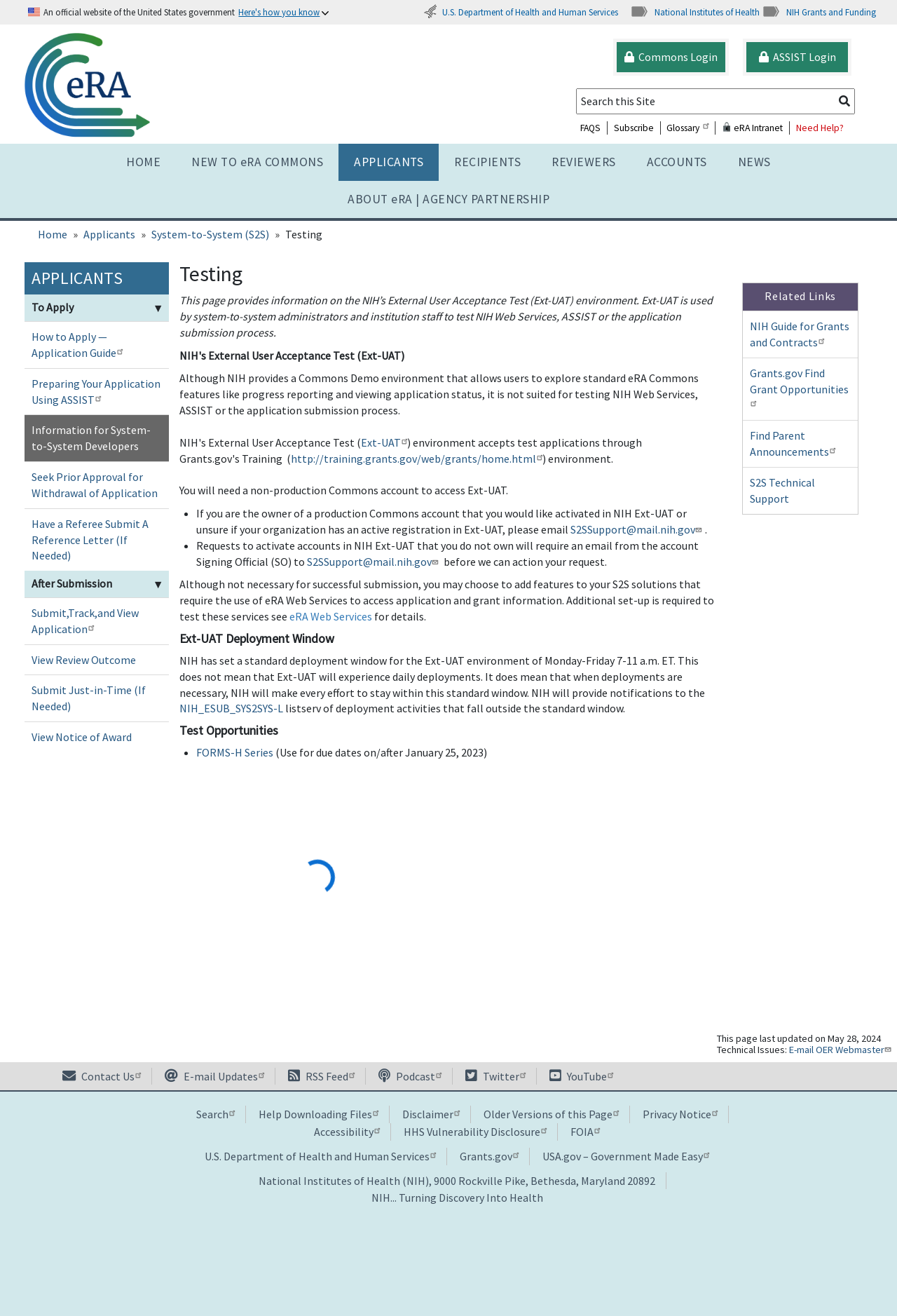What is the purpose of the Ext-UAT environment?
Please answer the question with a detailed and comprehensive explanation.

The Ext-UAT environment is used by system-to-system administrators and institution staff to test NIH Web Services, ASSIST or the application submission process, as stated in the webpage content.